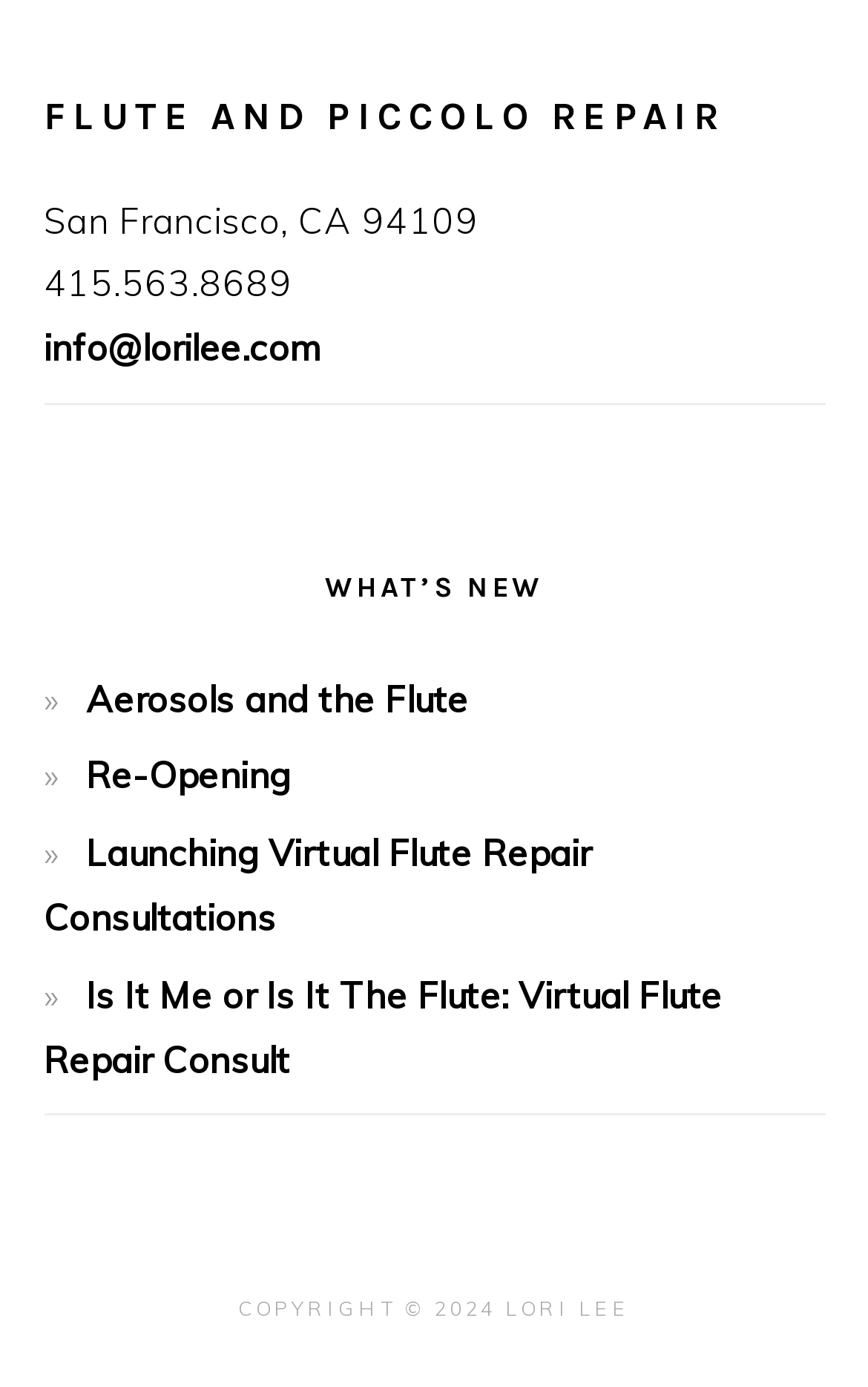How many links are there in the 'WHAT’S NEW' section?
Carefully analyze the image and provide a thorough answer to the question.

I identified the 'WHAT’S NEW' section by finding the heading element with the text 'WHAT’S NEW' at coordinates [0.05, 0.411, 0.95, 0.437]. Then, I counted the number of link elements that follow this heading element, which are 'Aerosols and the Flute', 'Re-Opening', 'Launching Virtual Flute Repair Consultations', and 'Is It Me or Is It The Flute: Virtual Flute Repair Consult'. There are 4 links in total.